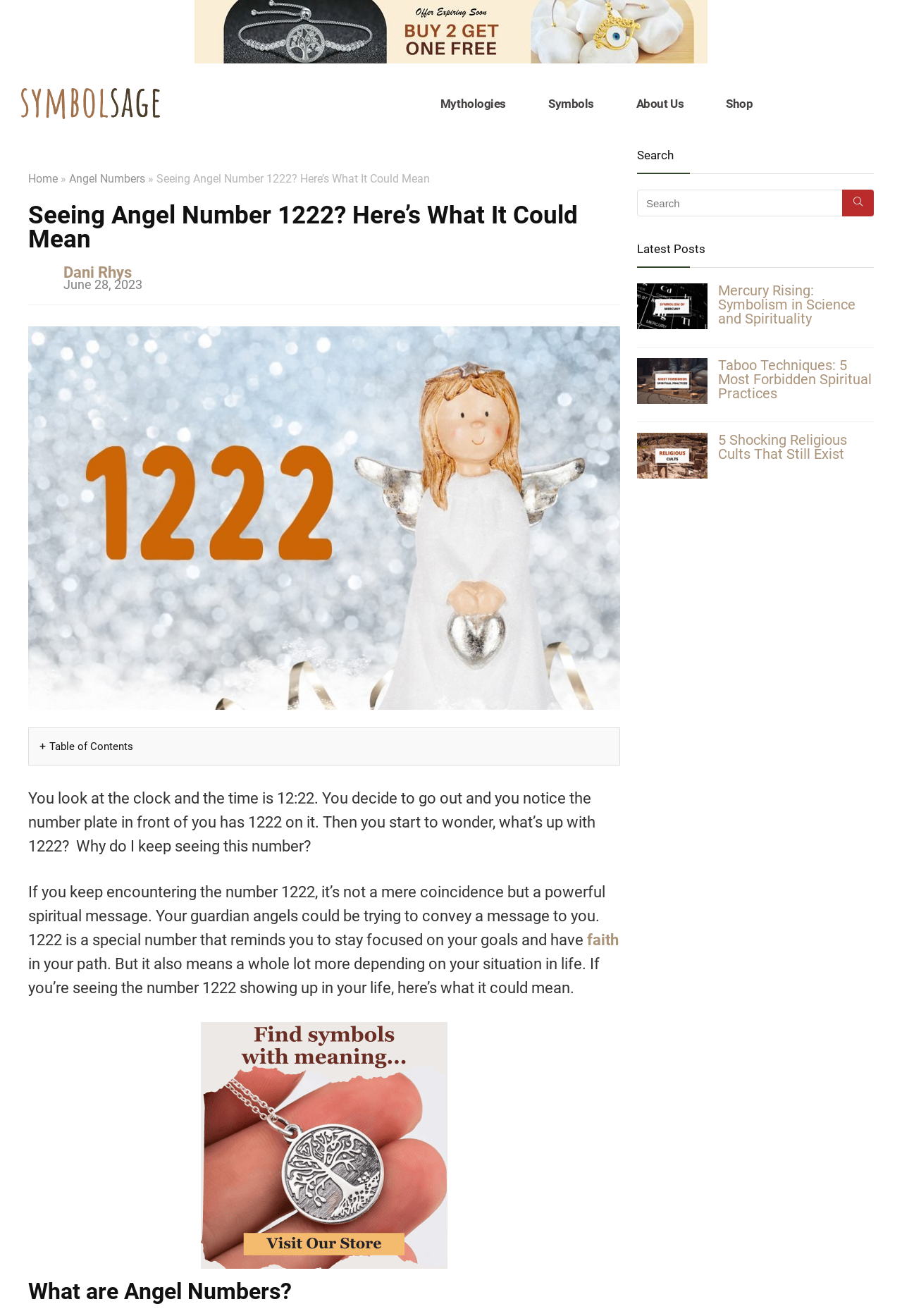Who is the author of the article?
Examine the webpage screenshot and provide an in-depth answer to the question.

The author of the article can be determined by looking at the link 'Dani Rhys' which is displayed below the heading. This link suggests that Dani Rhys is the author of the article.